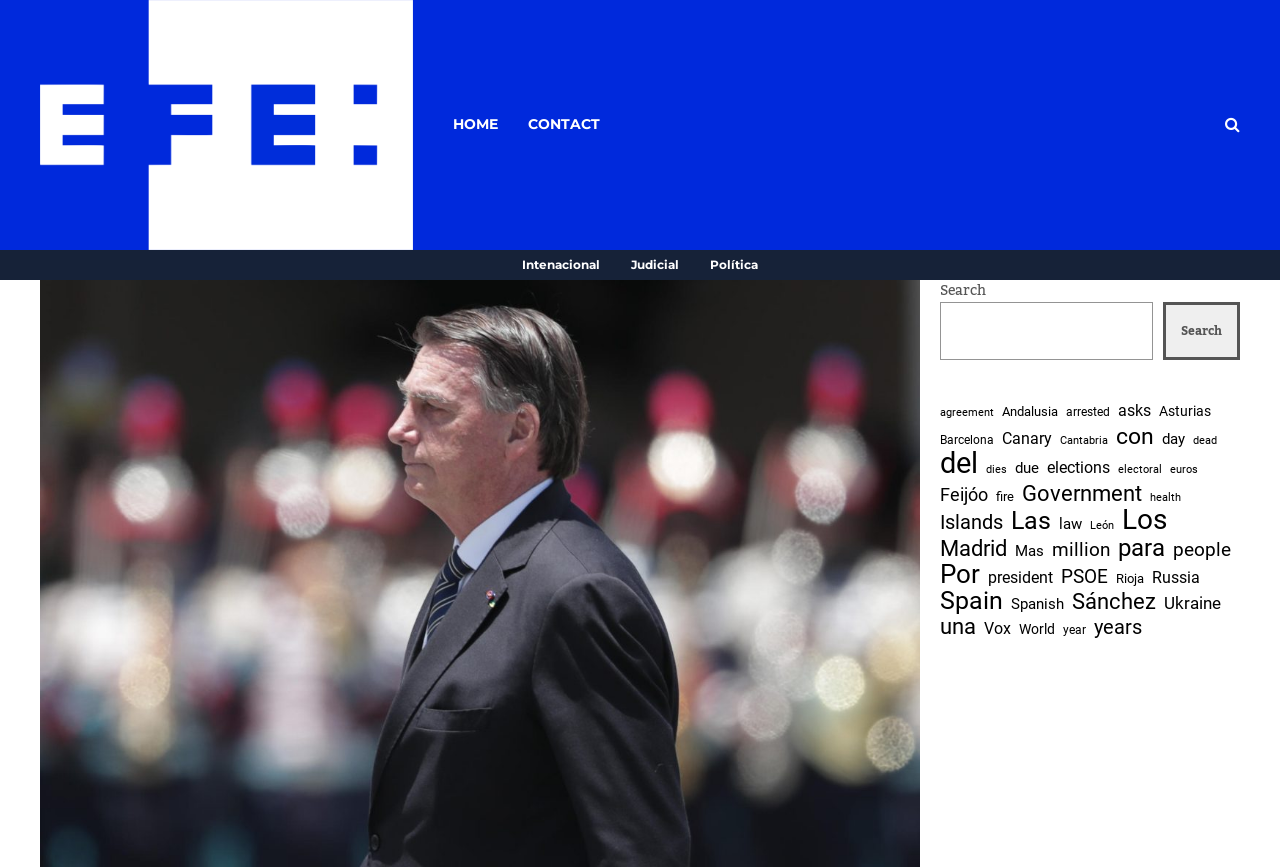Using details from the image, please answer the following question comprehensively:
What is the format of the links on the webpage?

The links on the webpage are in the format of text with item count, for example, 'agreement (122 items)', which indicates that the link 'agreement' has 122 related items.